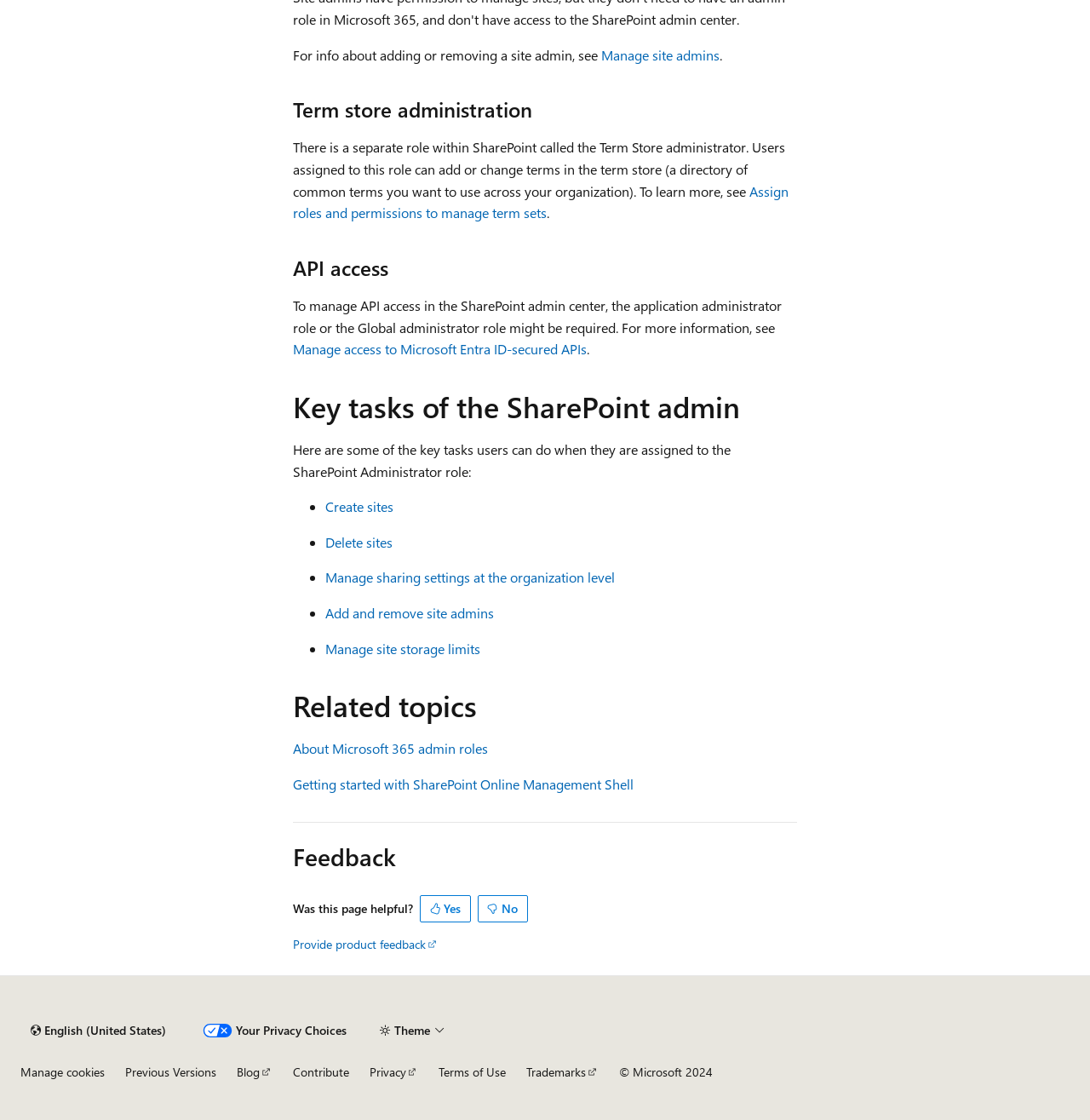Provide the bounding box coordinates of the HTML element described as: "Terms of Use". The bounding box coordinates should be four float numbers between 0 and 1, i.e., [left, top, right, bottom].

[0.402, 0.95, 0.464, 0.964]